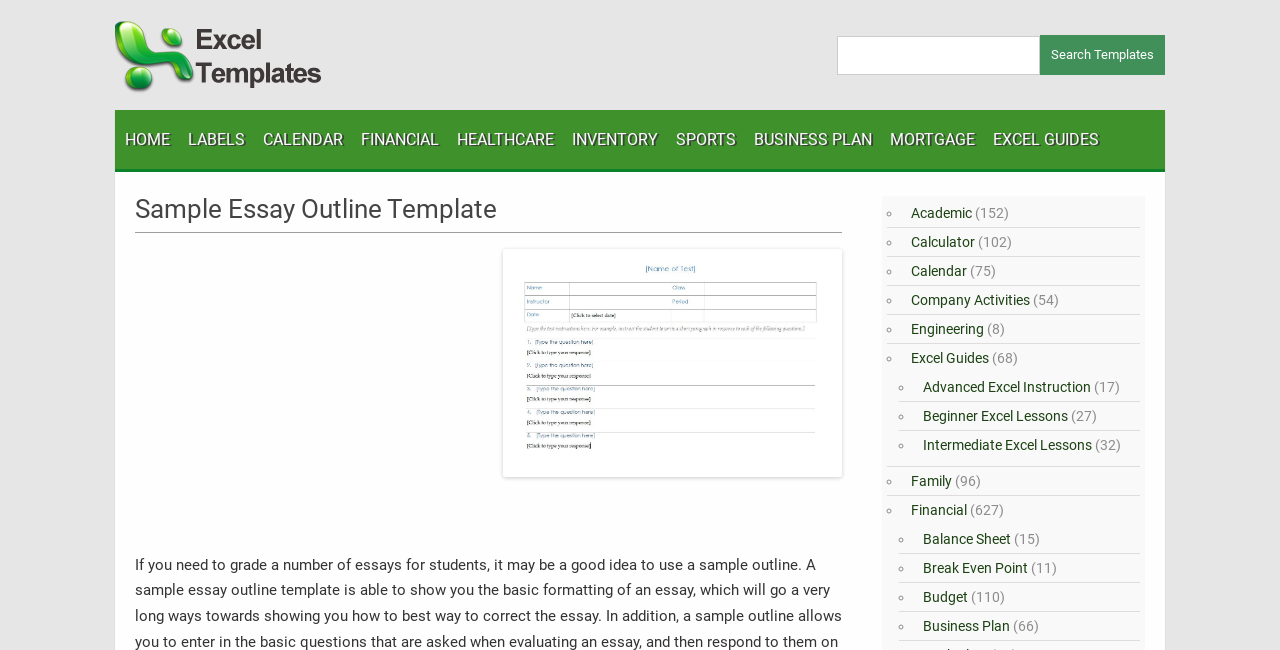Can you determine the bounding box coordinates of the area that needs to be clicked to fulfill the following instruction: "Download the free sample essay outline template"?

[0.09, 0.133, 0.253, 0.158]